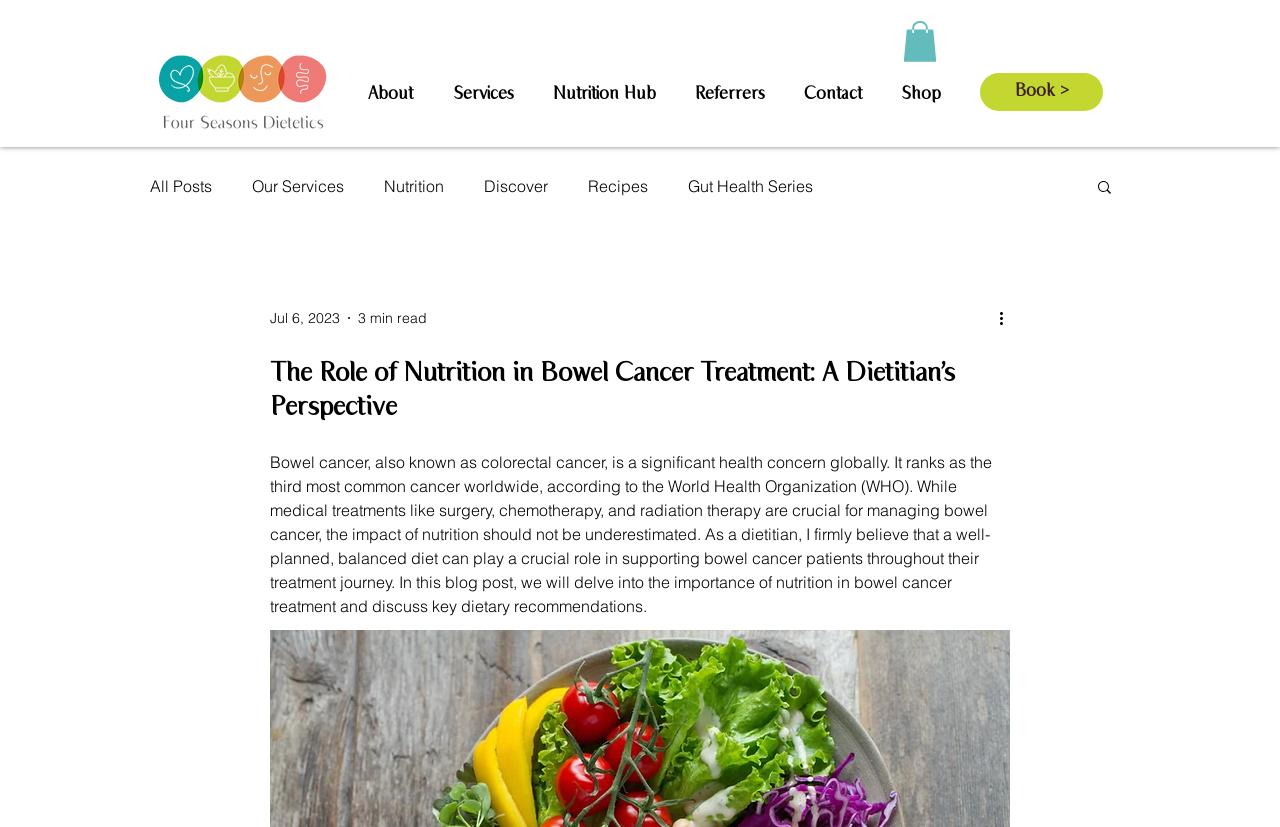Given the element description, predict the bounding box coordinates in the format (top-left x, top-left y, bottom-right x, bottom-right y), using floating point numbers between 0 and 1: Book >

[0.766, 0.088, 0.862, 0.134]